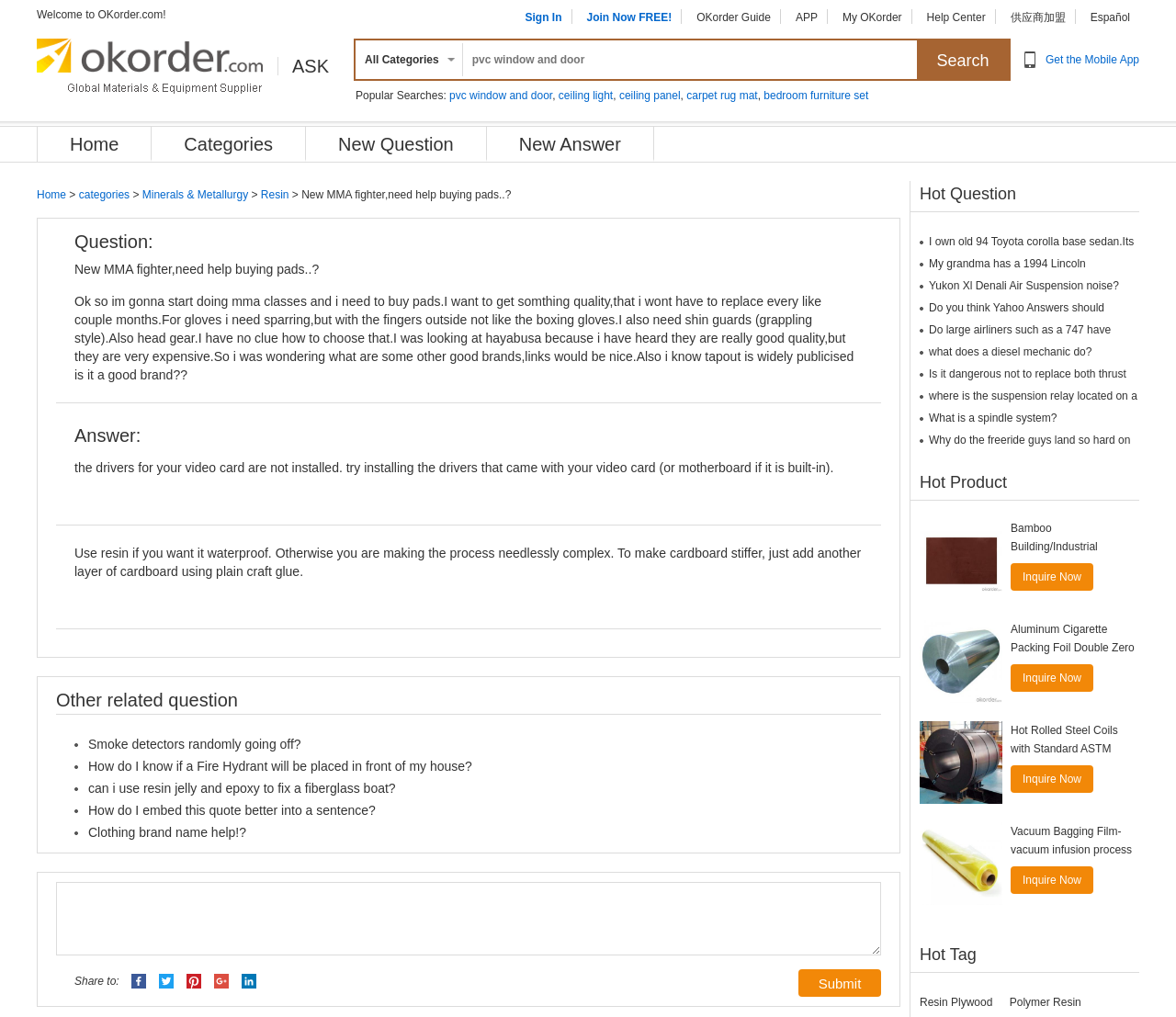Could you please study the image and provide a detailed answer to the question:
What is the name of the website?

The name of the website can be found in the top-left corner of the webpage, where it says 'Welcome to OKorder.com!'.